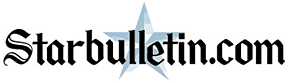What is the shape in the background of the logo?
Provide a detailed and extensive answer to the question.

The logo is accented by a light blue star in the background, which enhances its visual appeal and is a distinctive feature of the logo.